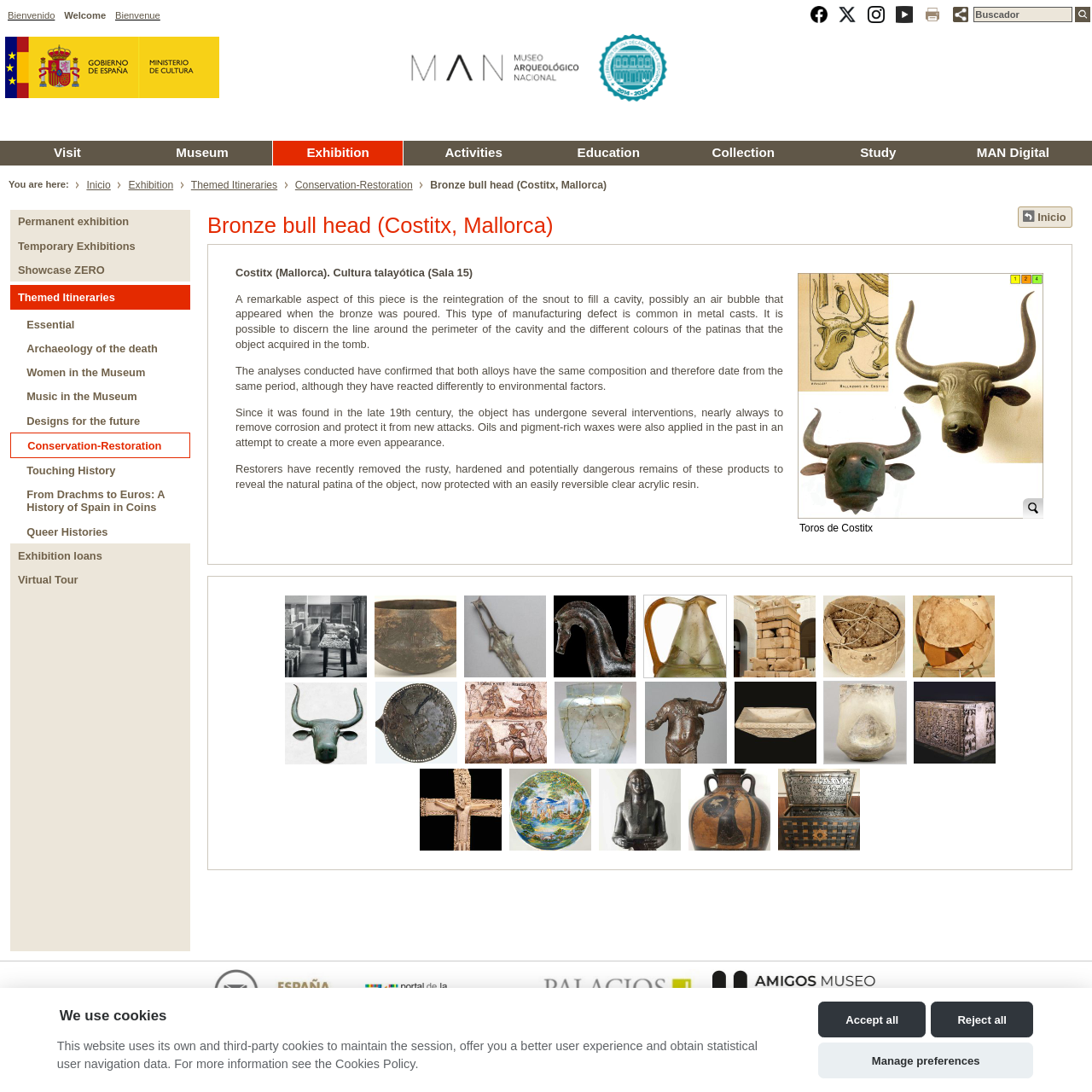Provide a one-word or short-phrase response to the question:
What is the location of the artifact?

Costitx, Mallorca